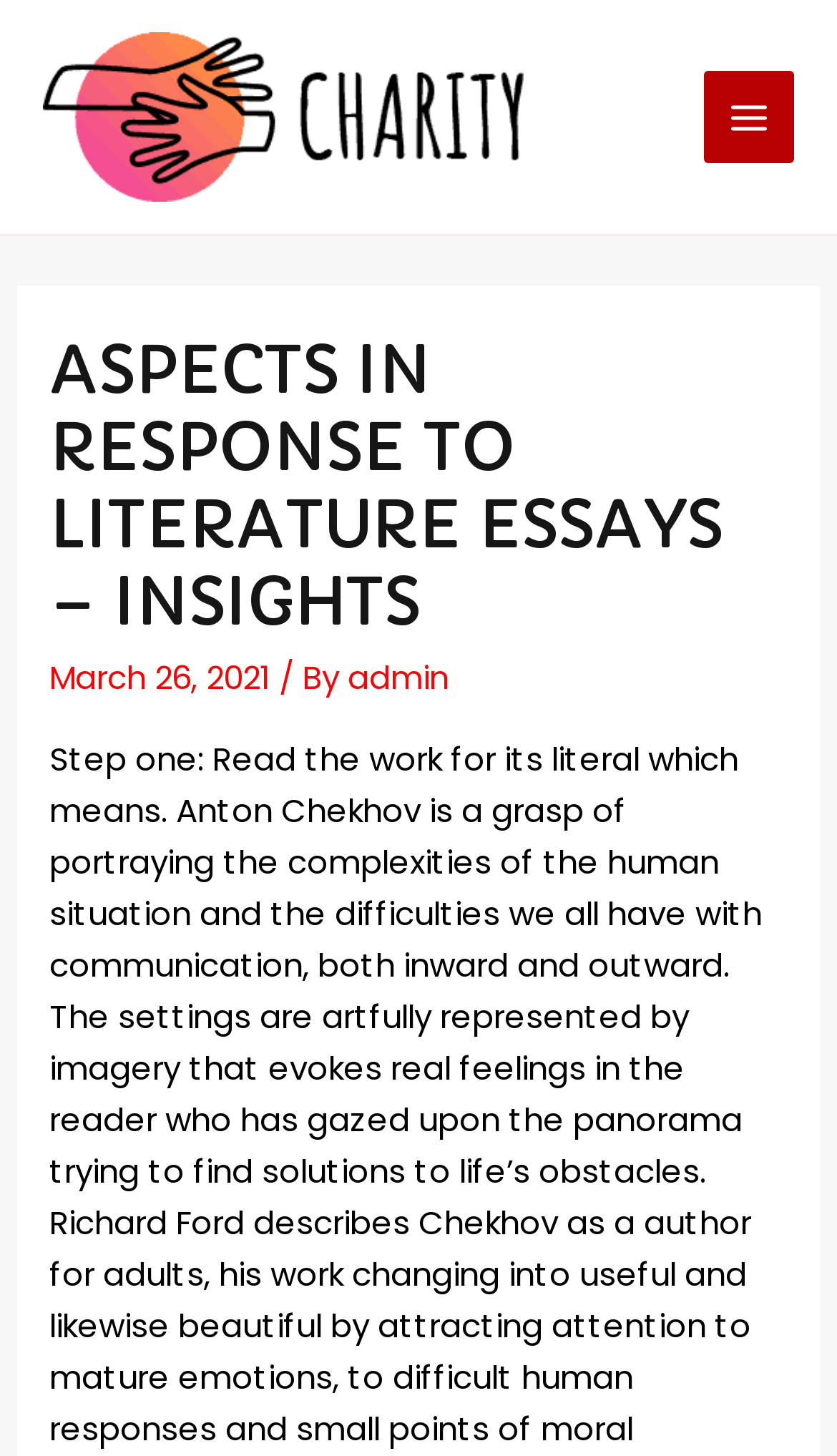What is the purpose of the button?
Give a detailed response to the question by analyzing the screenshot.

I found a button element with the text 'MAIN MENU' which suggests that it is used to navigate to the main menu of the website.